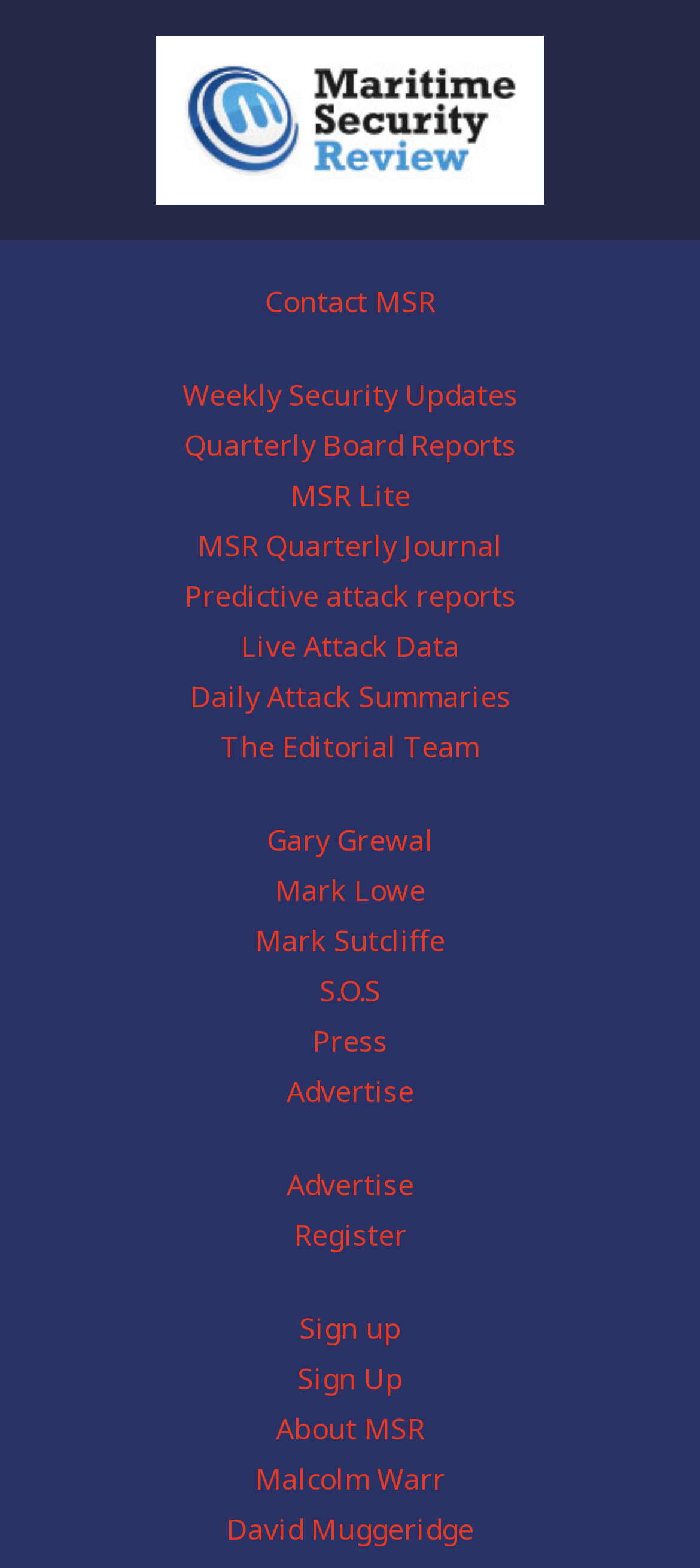Determine the bounding box coordinates of the clickable region to carry out the instruction: "Contact Maritime Security Review".

[0.378, 0.18, 0.622, 0.205]